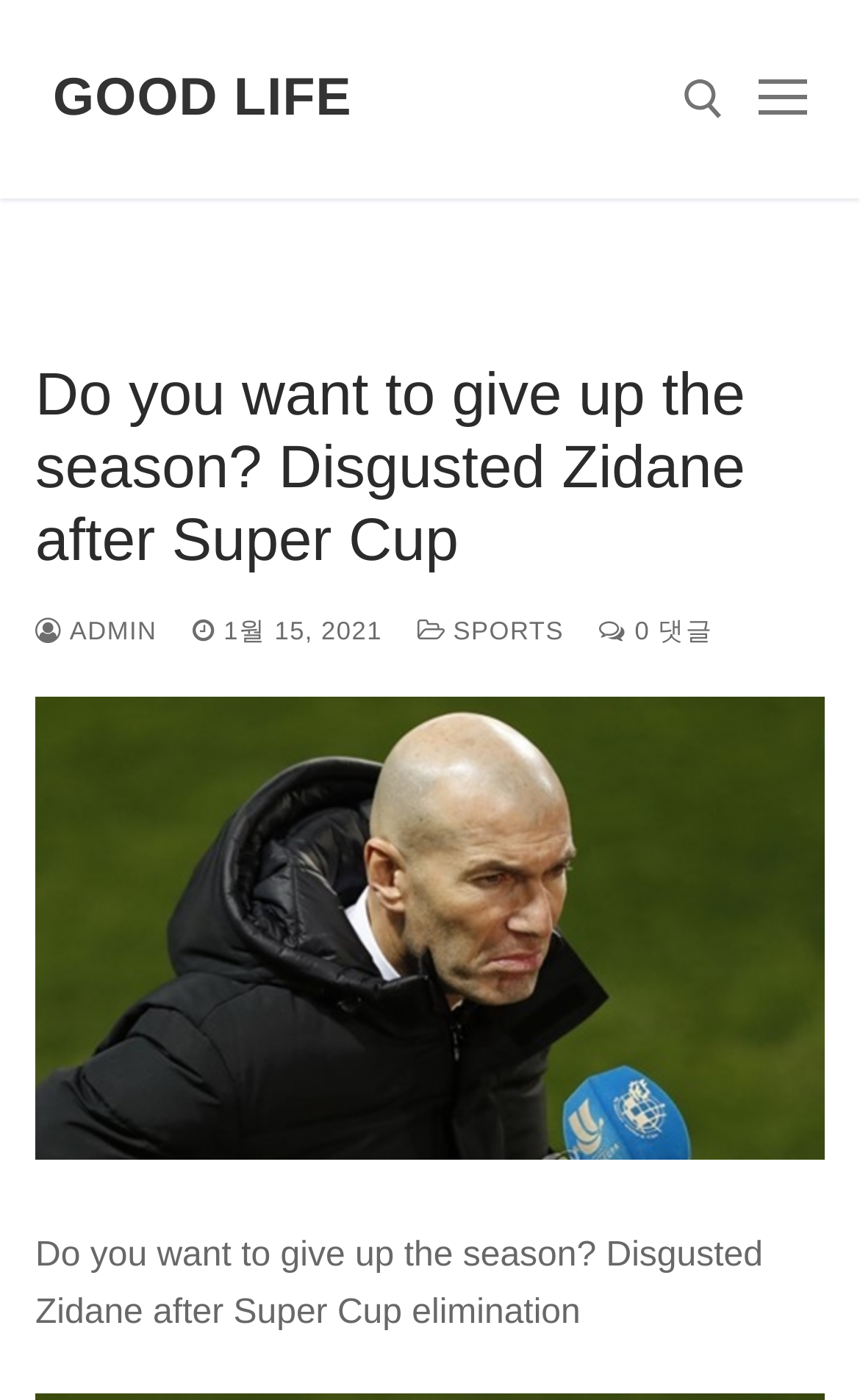What is the name of the person in the image?
Please provide a single word or phrase in response based on the screenshot.

Zidane